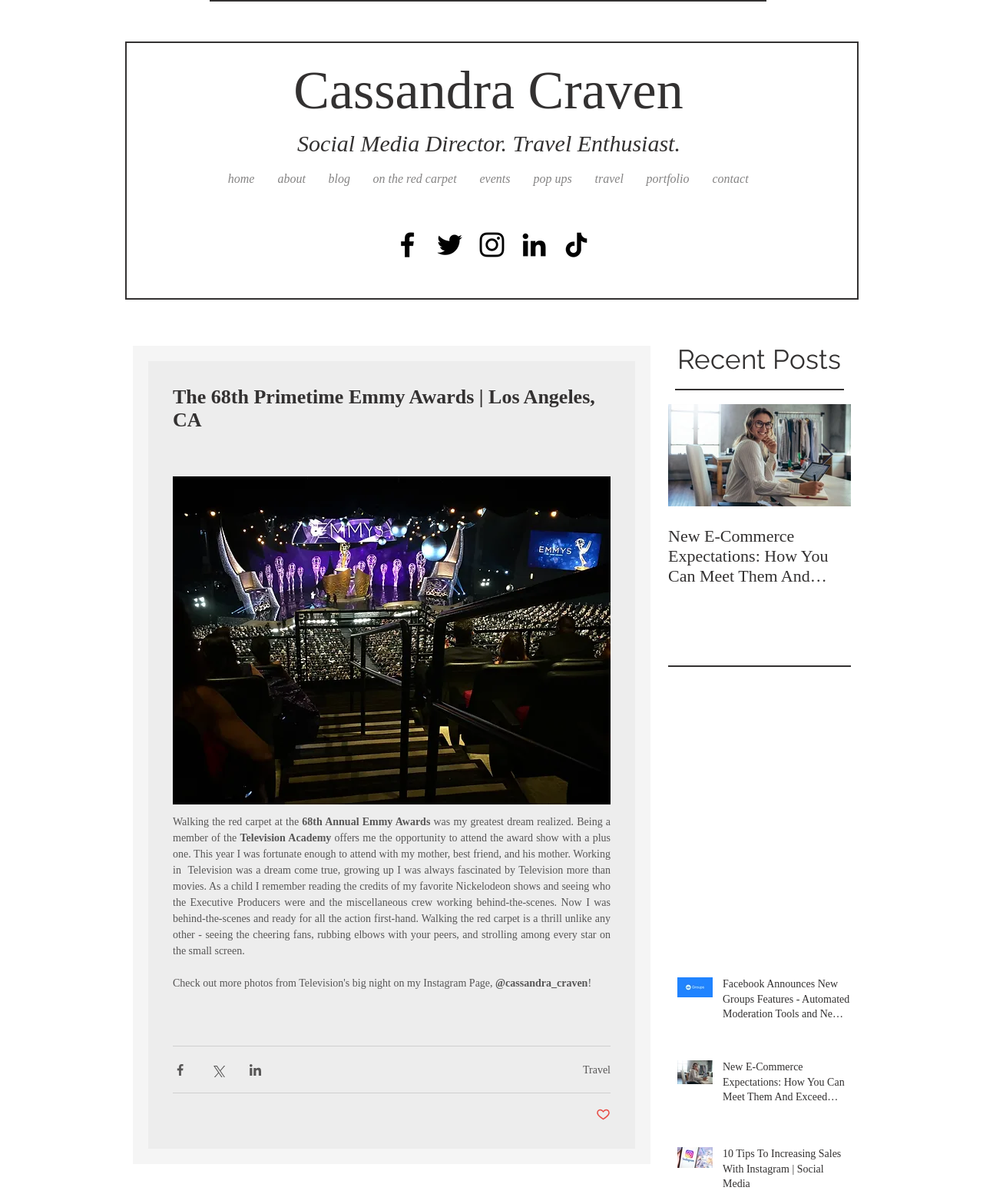Please specify the bounding box coordinates of the clickable region to carry out the following instruction: "Click on Cassandra Craven's profile link". The coordinates should be four float numbers between 0 and 1, in the format [left, top, right, bottom].

[0.299, 0.05, 0.695, 0.1]